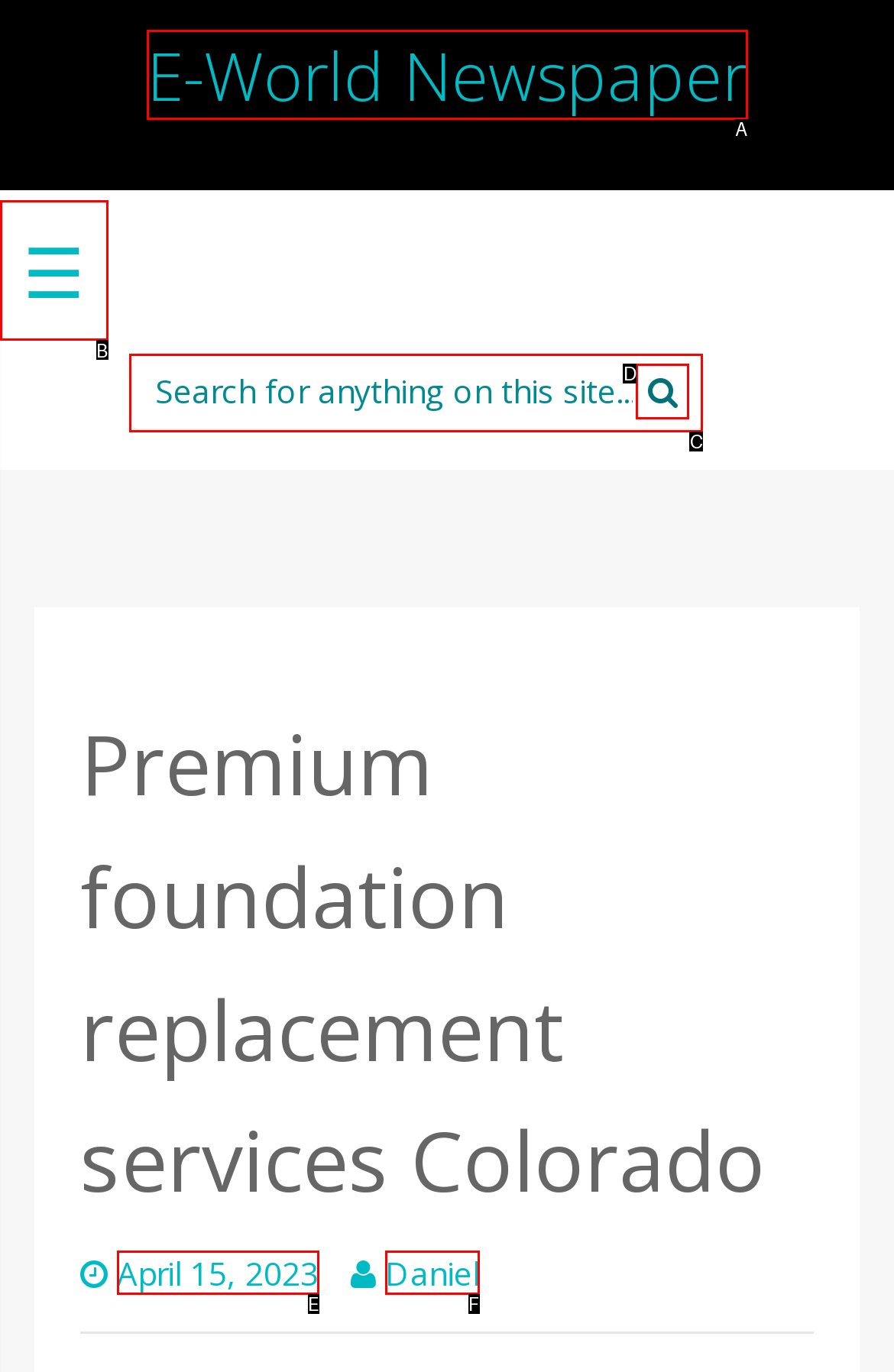Choose the option that aligns with the description: Daniel
Respond with the letter of the chosen option directly.

F